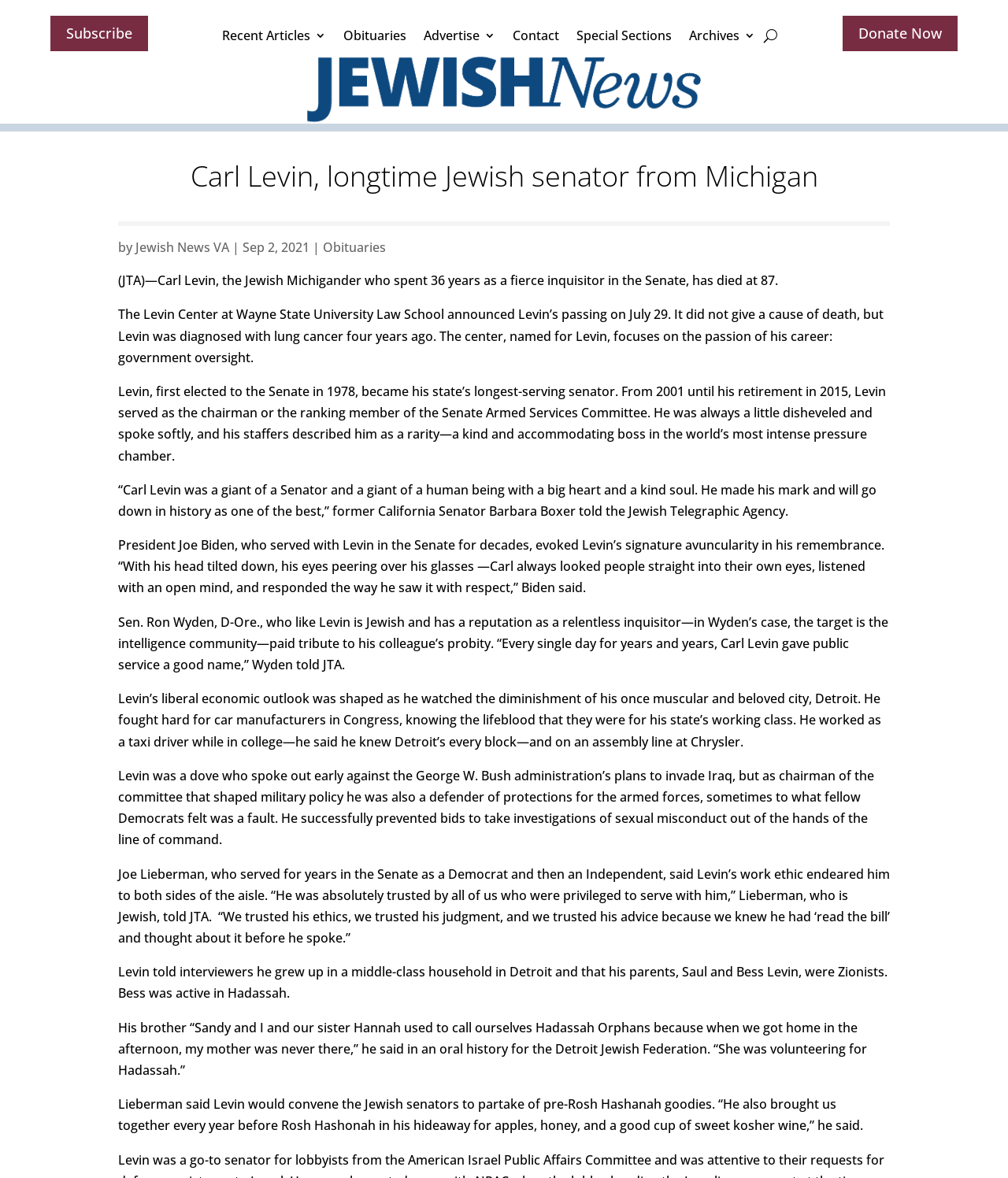Identify the bounding box for the given UI element using the description provided. Coordinates should be in the format (top-left x, top-left y, bottom-right x, bottom-right y) and must be between 0 and 1. Here is the description: Jewish News VA

[0.134, 0.203, 0.227, 0.217]